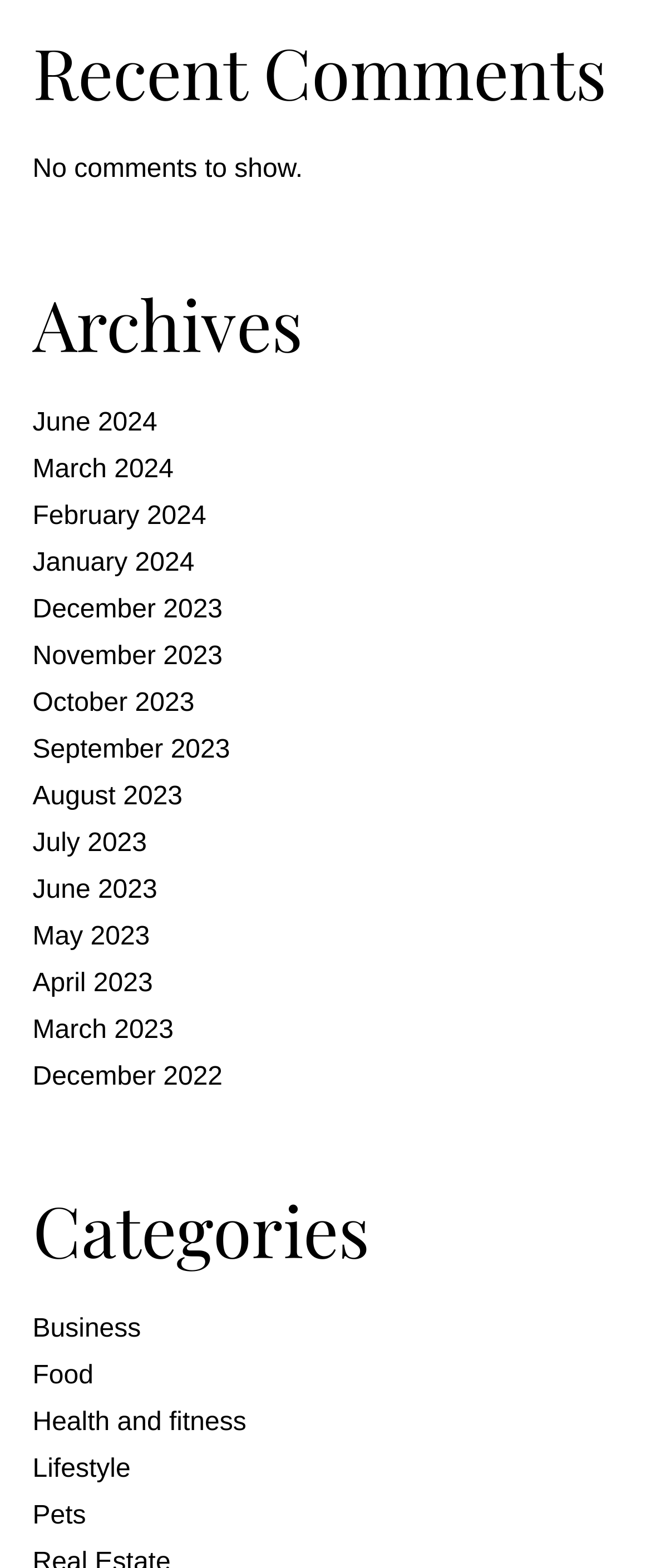Provide the bounding box coordinates of the HTML element this sentence describes: "March 2024". The bounding box coordinates consist of four float numbers between 0 and 1, i.e., [left, top, right, bottom].

[0.05, 0.29, 0.267, 0.309]